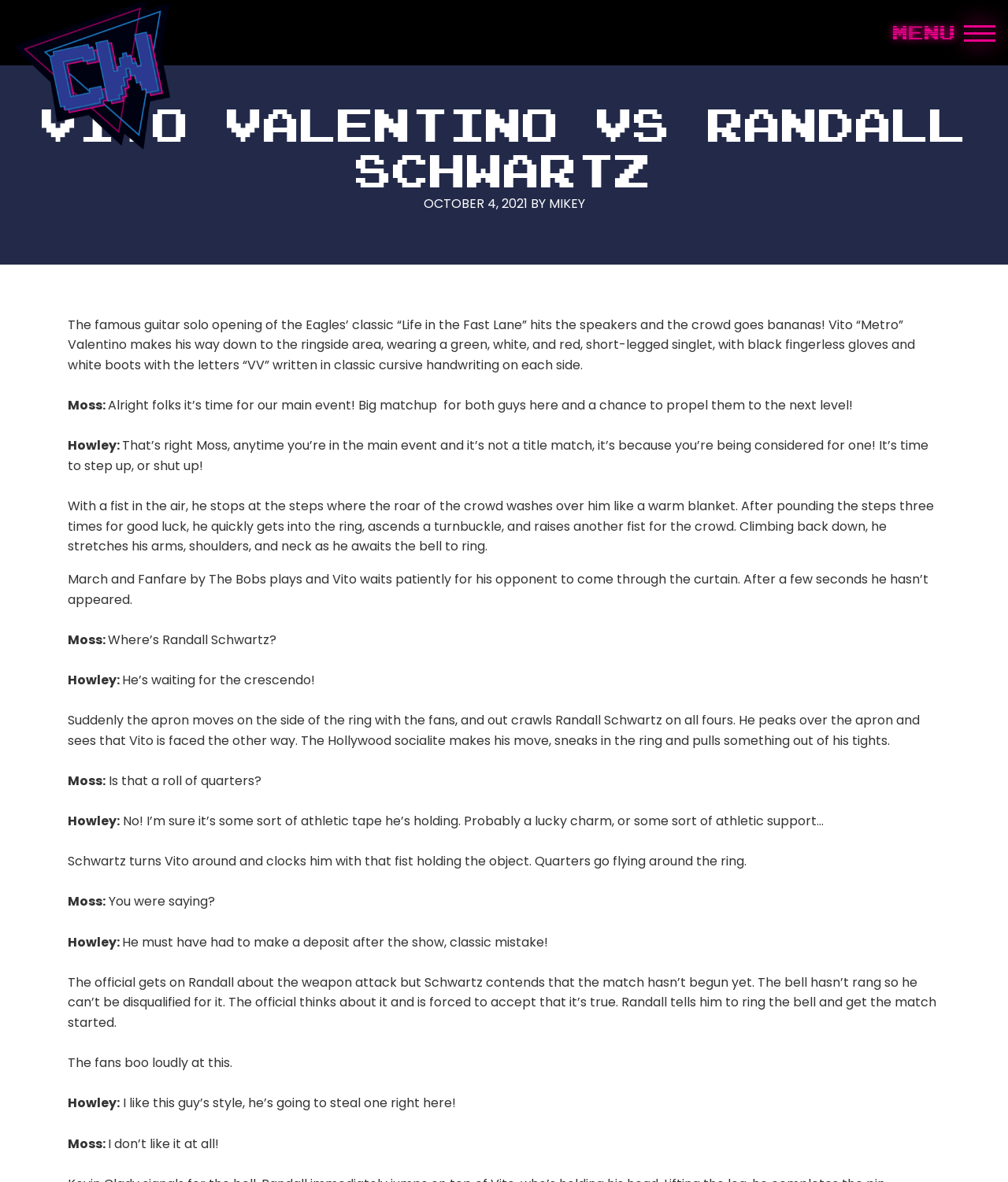Please locate and retrieve the main header text of the webpage.

VITO VALENTINO VS RANDALL SCHWARTZ